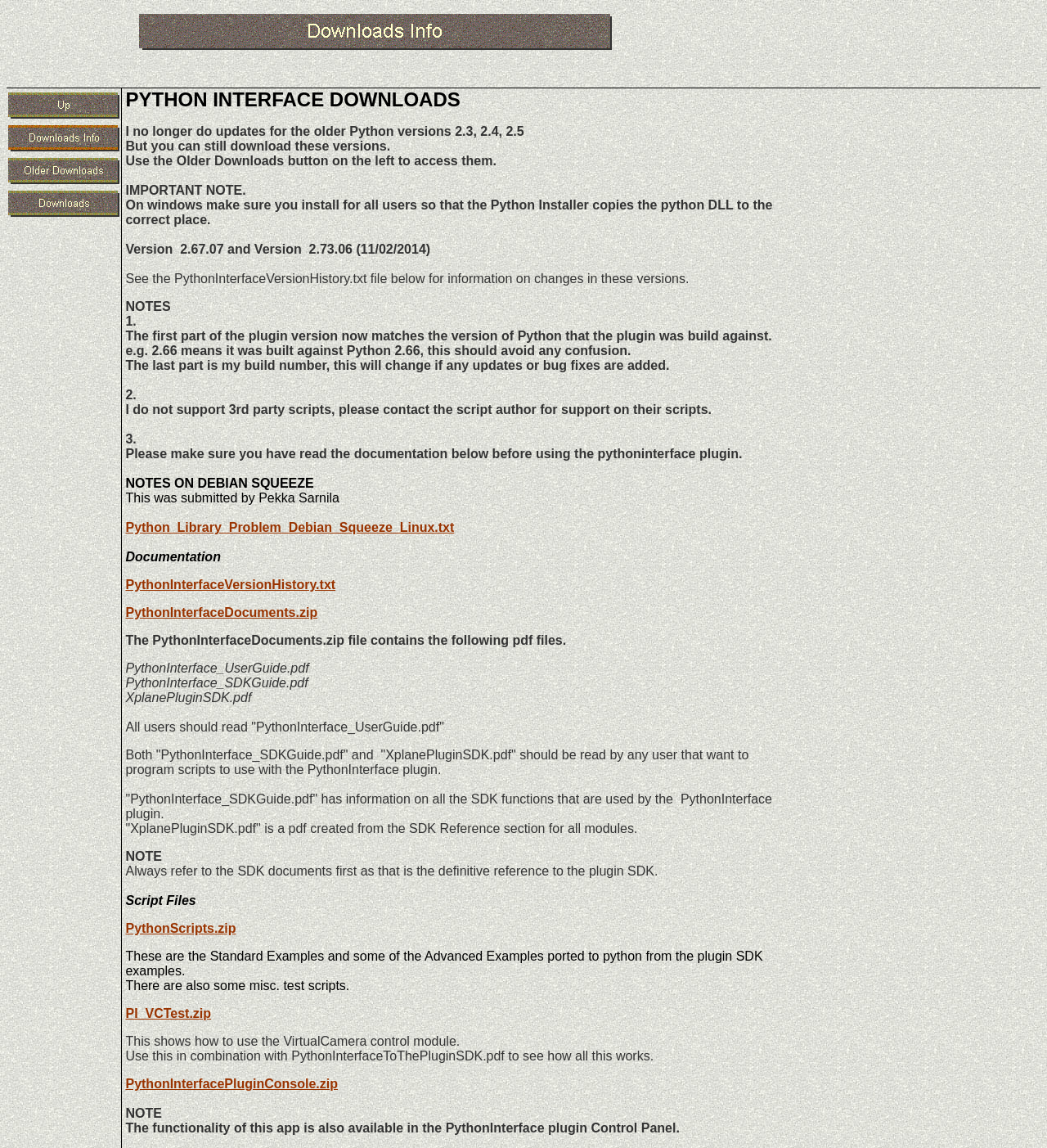What is the recommended action for users before using the PythonInterface plugin?
Provide a comprehensive and detailed answer to the question.

The text 'Please make sure you have read the documentation below before using the pythoninterface plugin.' is mentioned on the webpage, indicating that users should read the documentation before using the plugin.